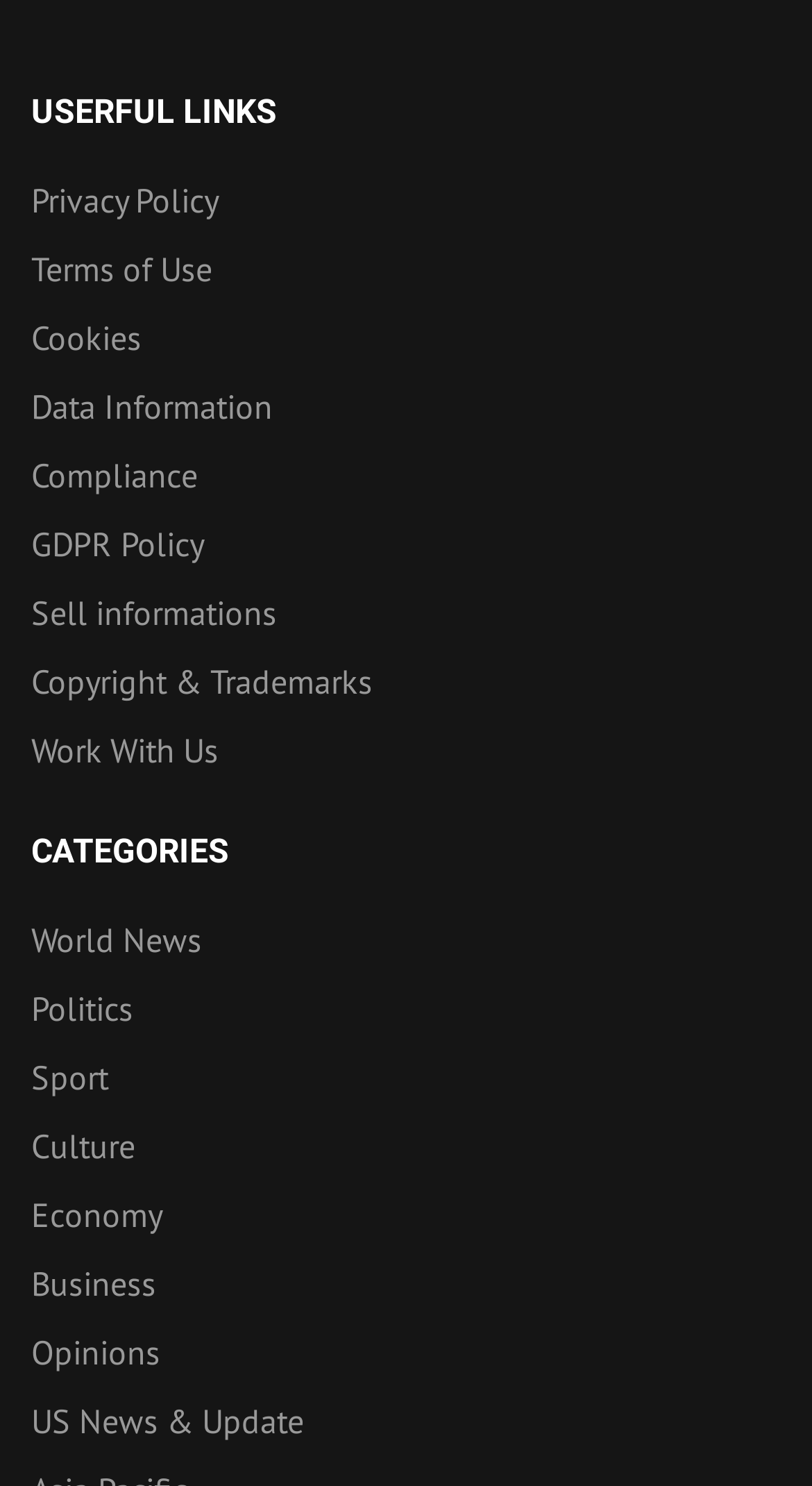From the webpage screenshot, identify the region described by Sport. Provide the bounding box coordinates as (top-left x, top-left y, bottom-right x, bottom-right y), with each value being a floating point number between 0 and 1.

[0.038, 0.713, 0.133, 0.736]